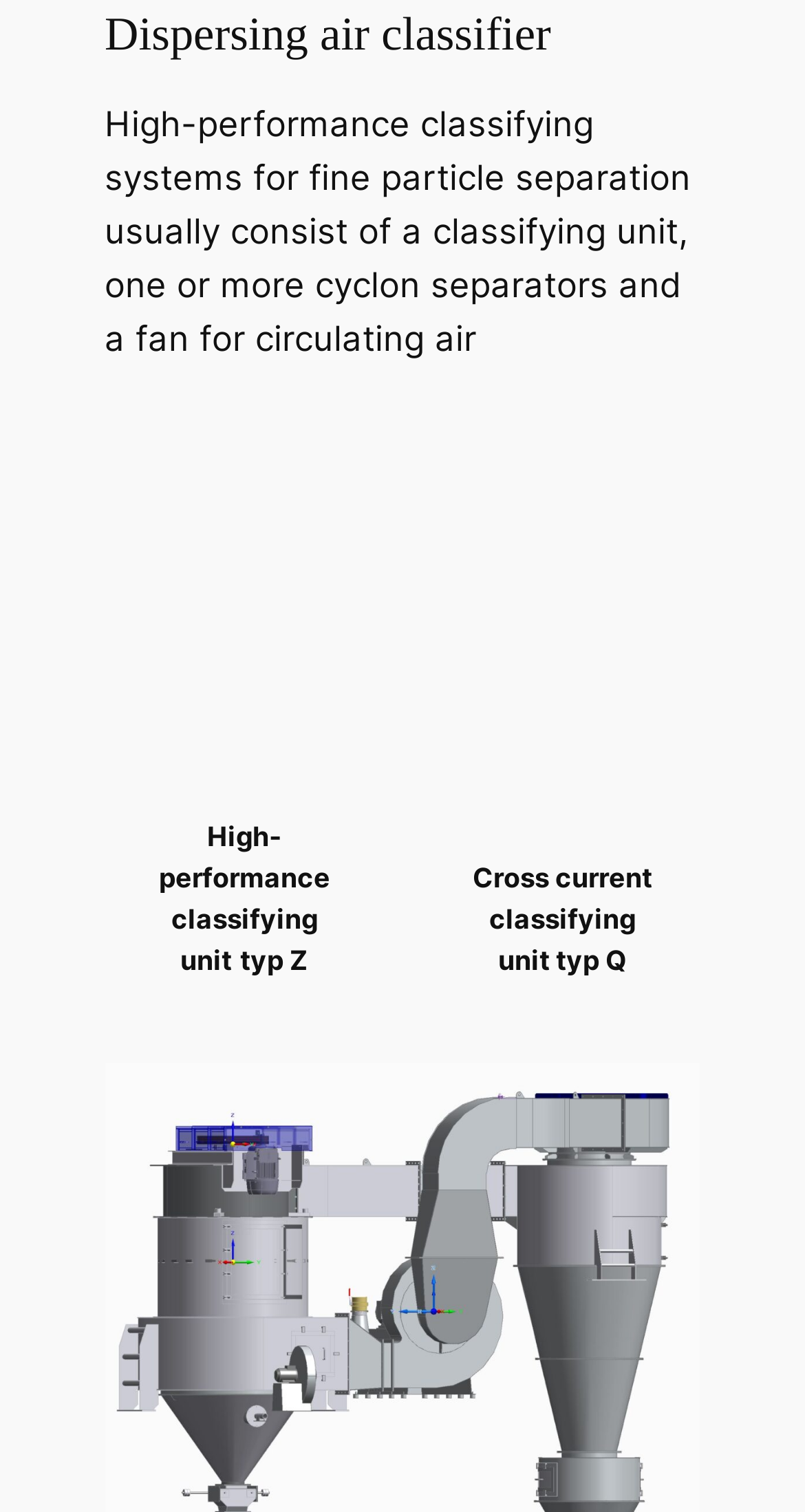Look at the image and write a detailed answer to the question: 
What is the type of the classifying unit shown in the second figure?

The type of the classifying unit shown in the second figure is typ Q, which can be seen from the static text 'Cross current classifying unit typ Q' in the figcaption of the second figure.